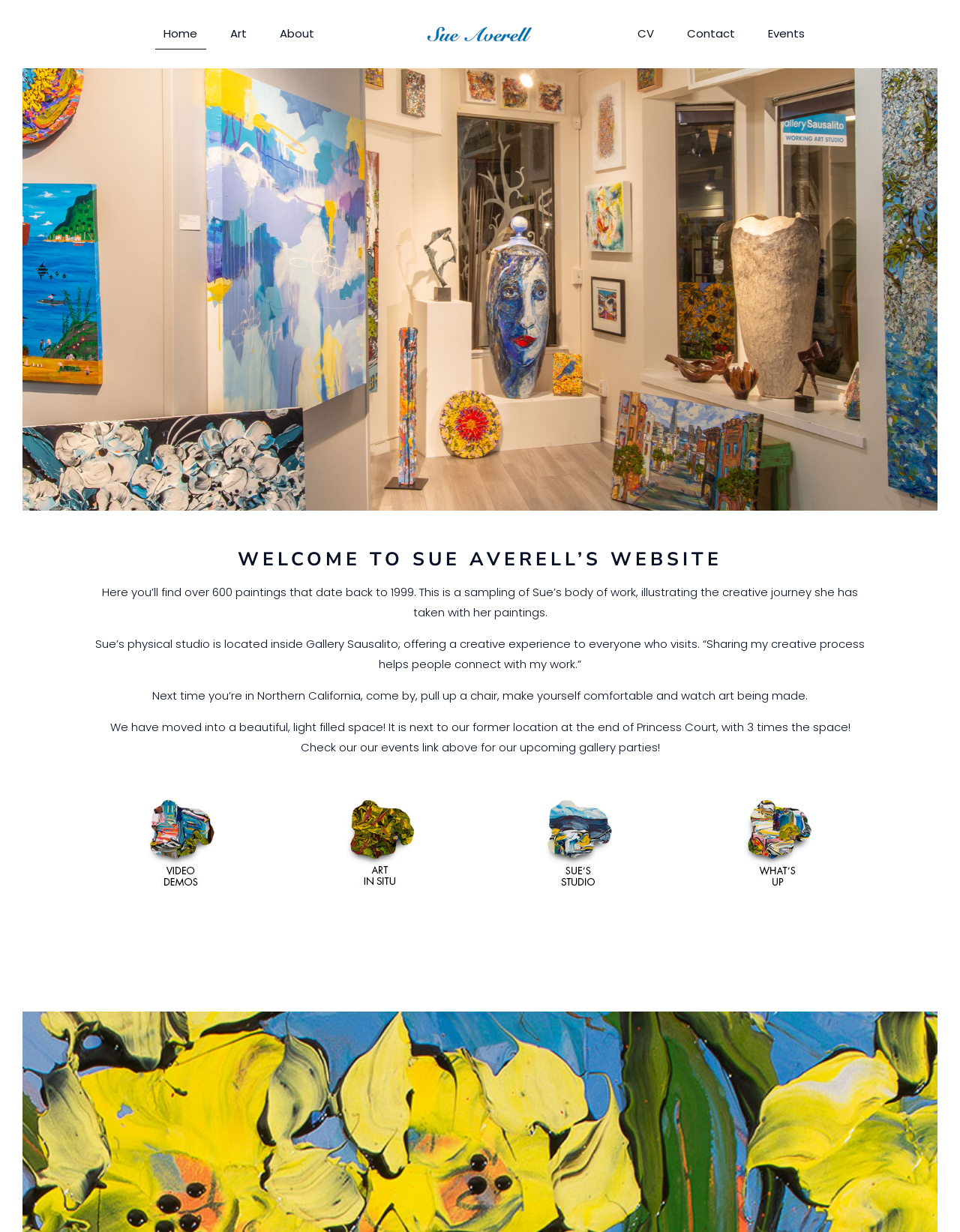Give a one-word or short phrase answer to this question: 
How many paintings are featured on the website?

Over 600